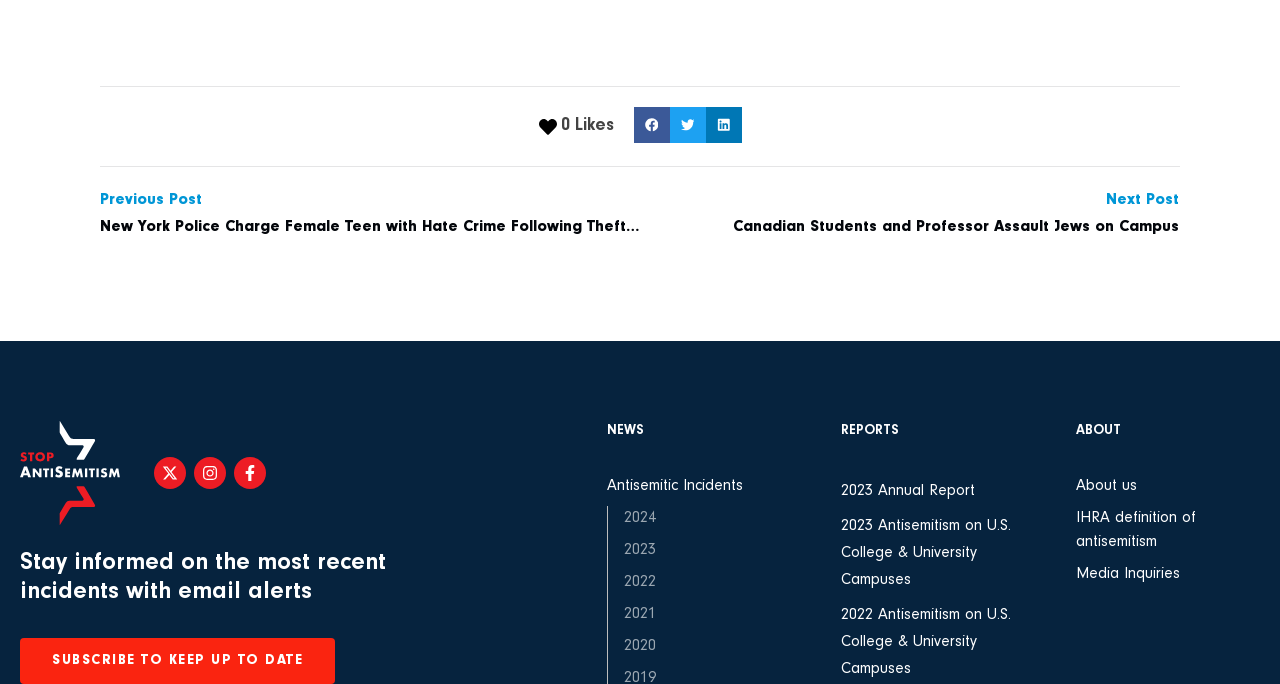Respond concisely with one word or phrase to the following query:
How many social media platforms are linked in the footer?

3